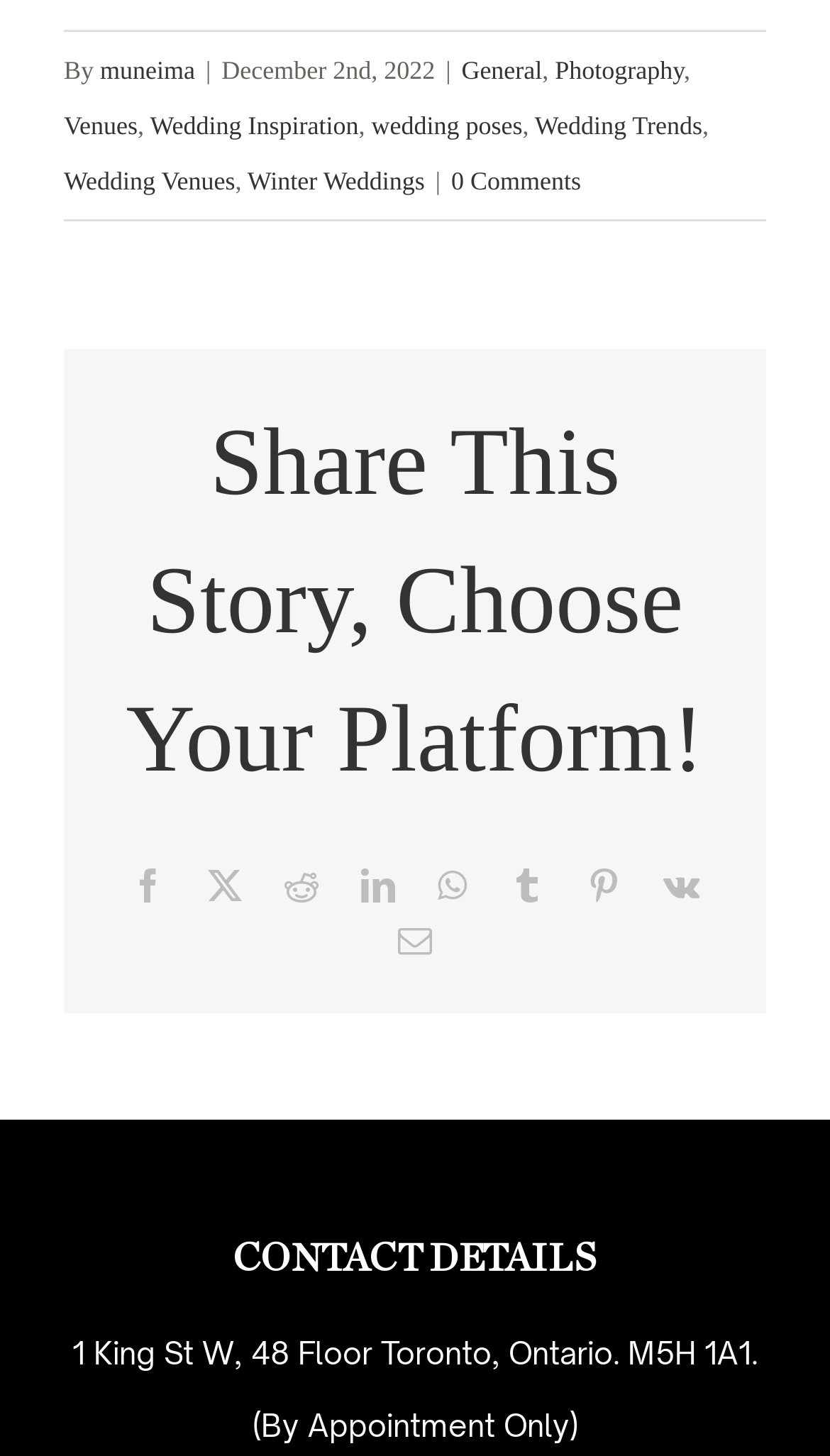Reply to the question with a single word or phrase:
What is the date mentioned at the top?

December 2nd, 2022